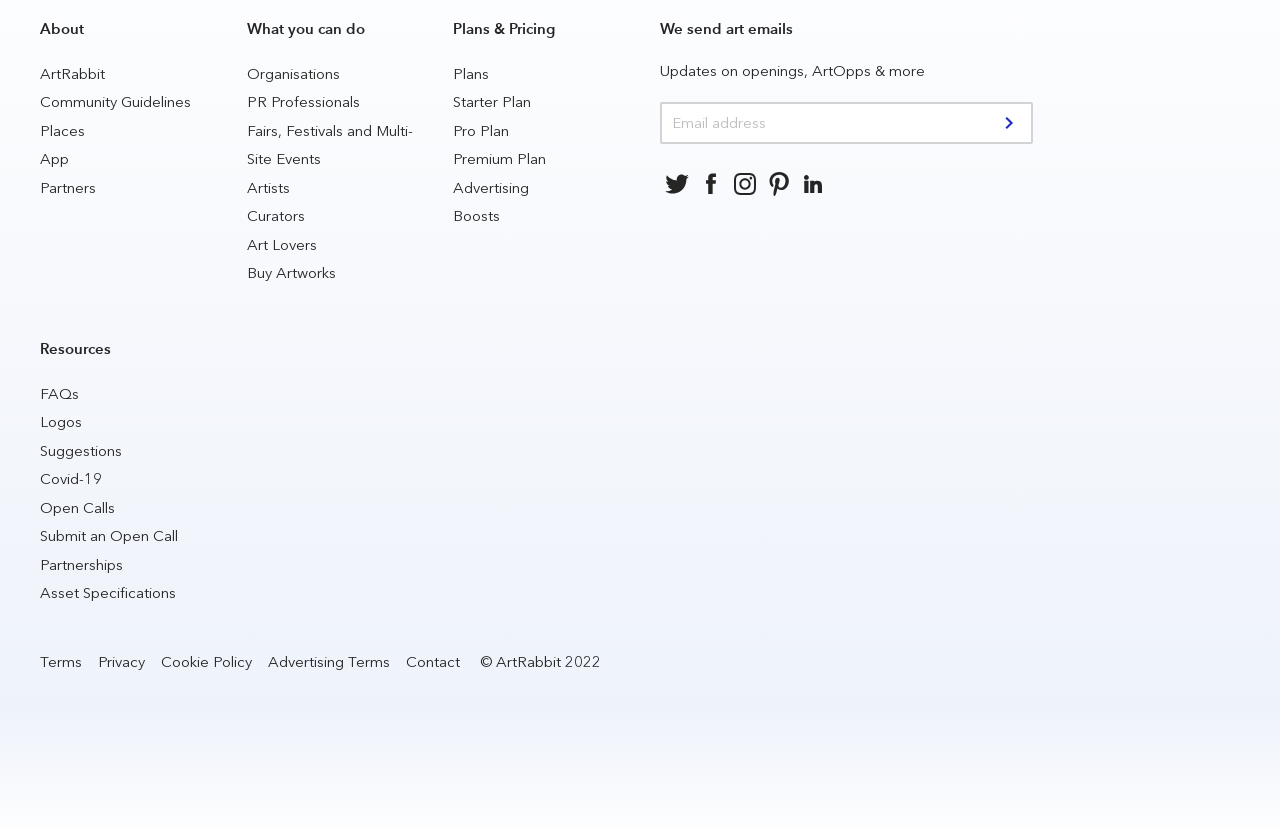Could you indicate the bounding box coordinates of the region to click in order to complete this instruction: "Click on the 'About' heading".

[0.031, 0.022, 0.161, 0.072]